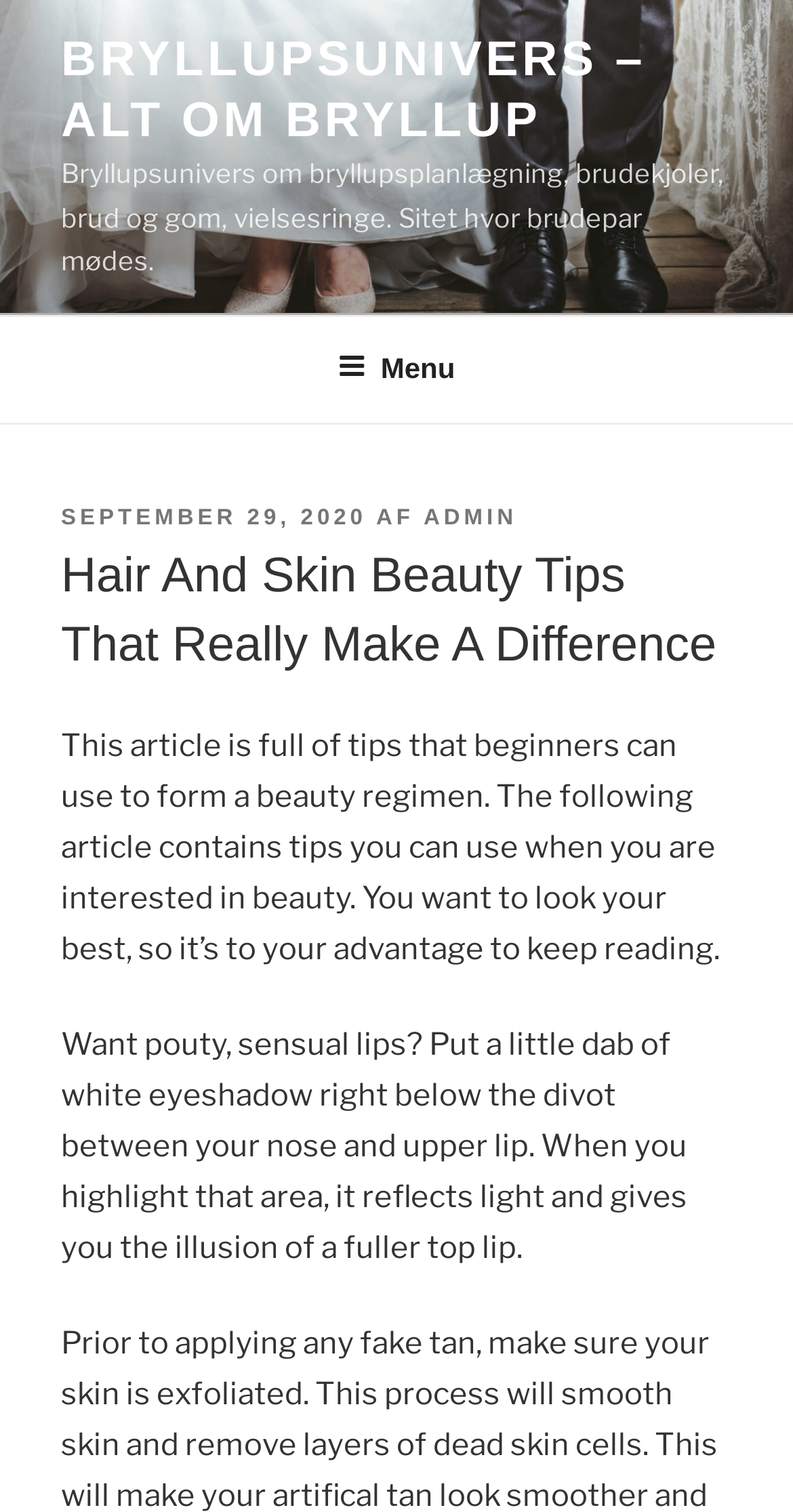When was the article published?
Using the image, respond with a single word or phrase.

September 29, 2020